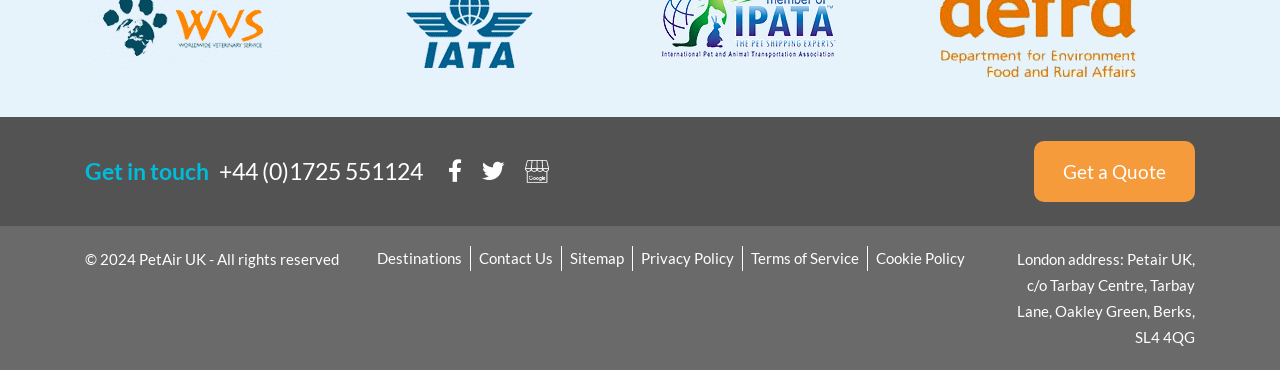What is the phone number to get in touch?
Using the image, respond with a single word or phrase.

+44 (0)1725 551124